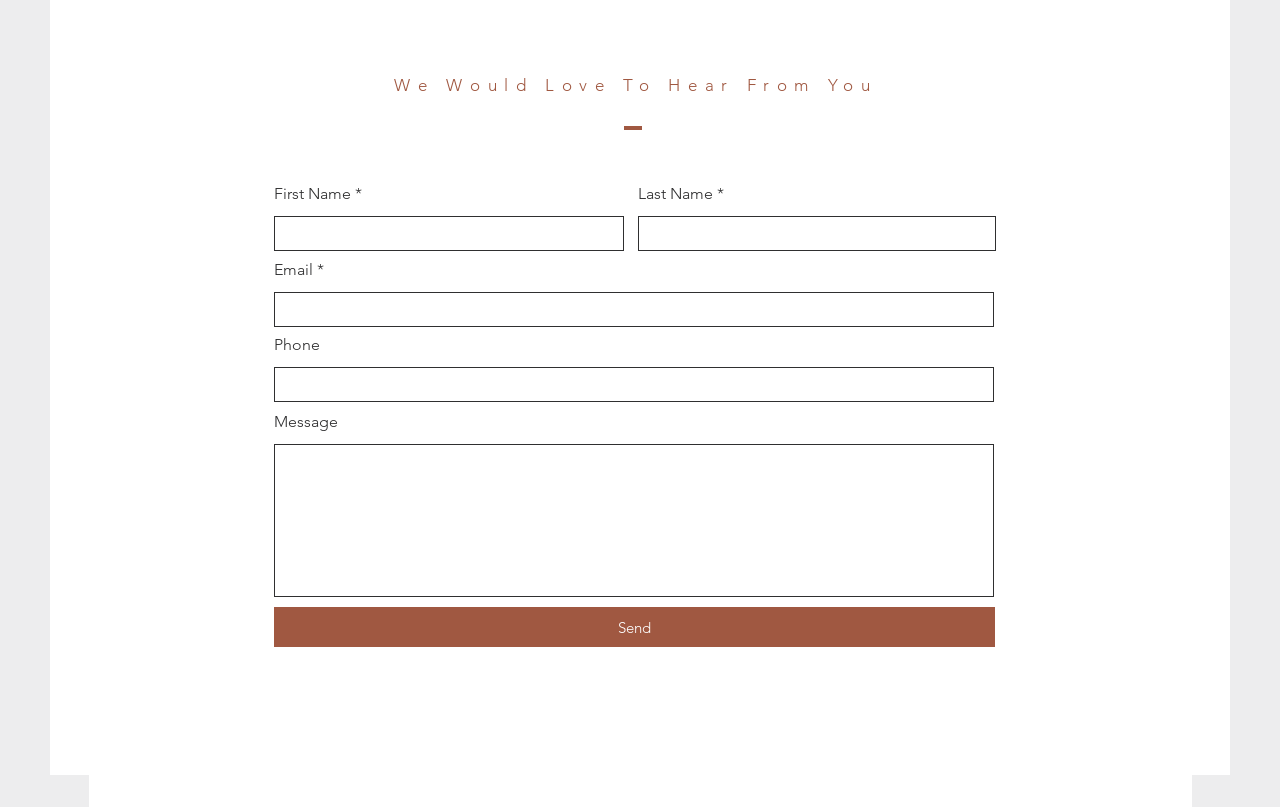What is the position of the 'Send' button?
Utilize the image to construct a detailed and well-explained answer.

According to the bounding box coordinates, the 'Send' button has a y1 value of 0.753, which is higher than the y1 values of the other elements. This indicates that the 'Send' button is located at the bottom of the webpage.